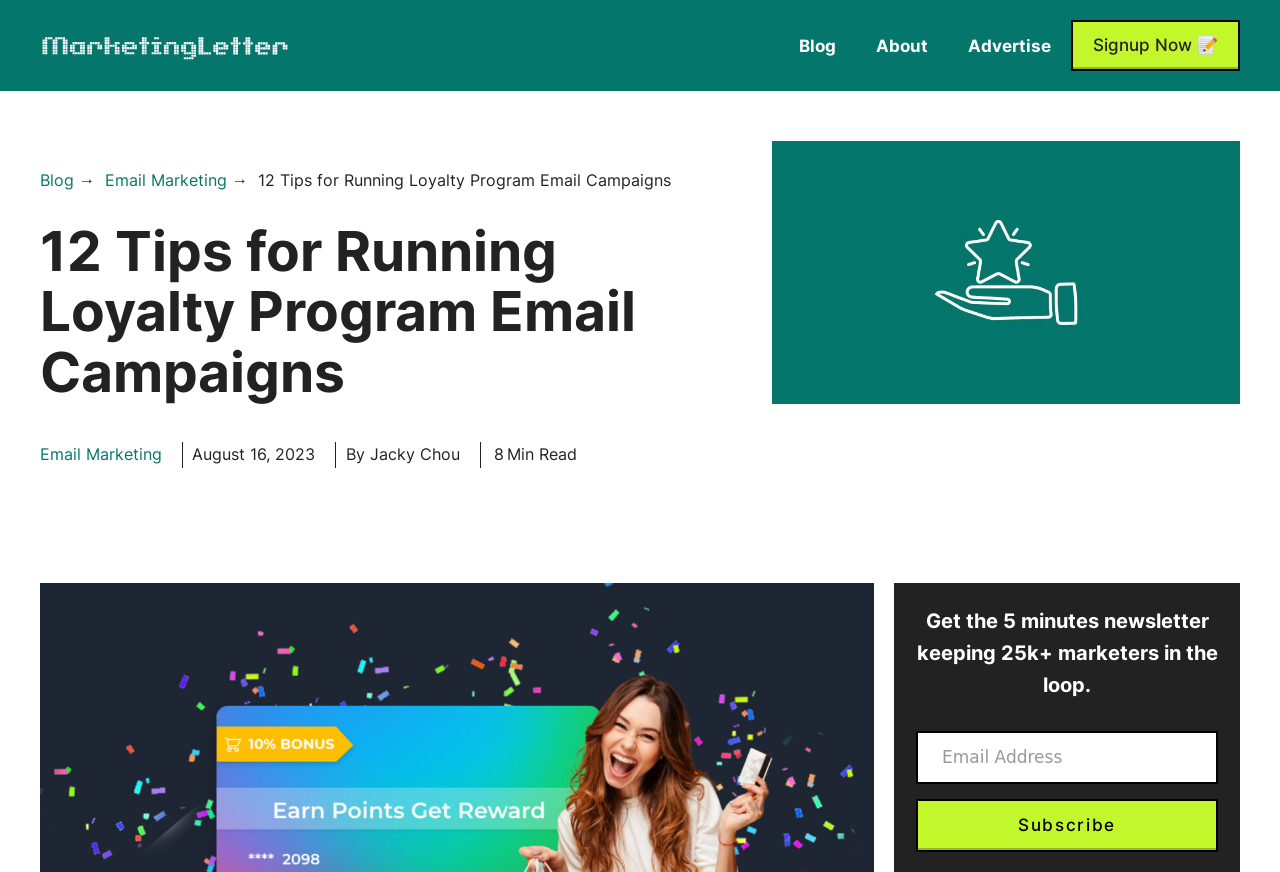What is the position of the 'About' link in the primary navigation?
Please answer the question as detailed as possible.

I determined the position by looking at the primary navigation section, which shows the links 'Blog', 'About', 'Advertise', and 'Signup Now'. The 'About' link is the second item in the list.